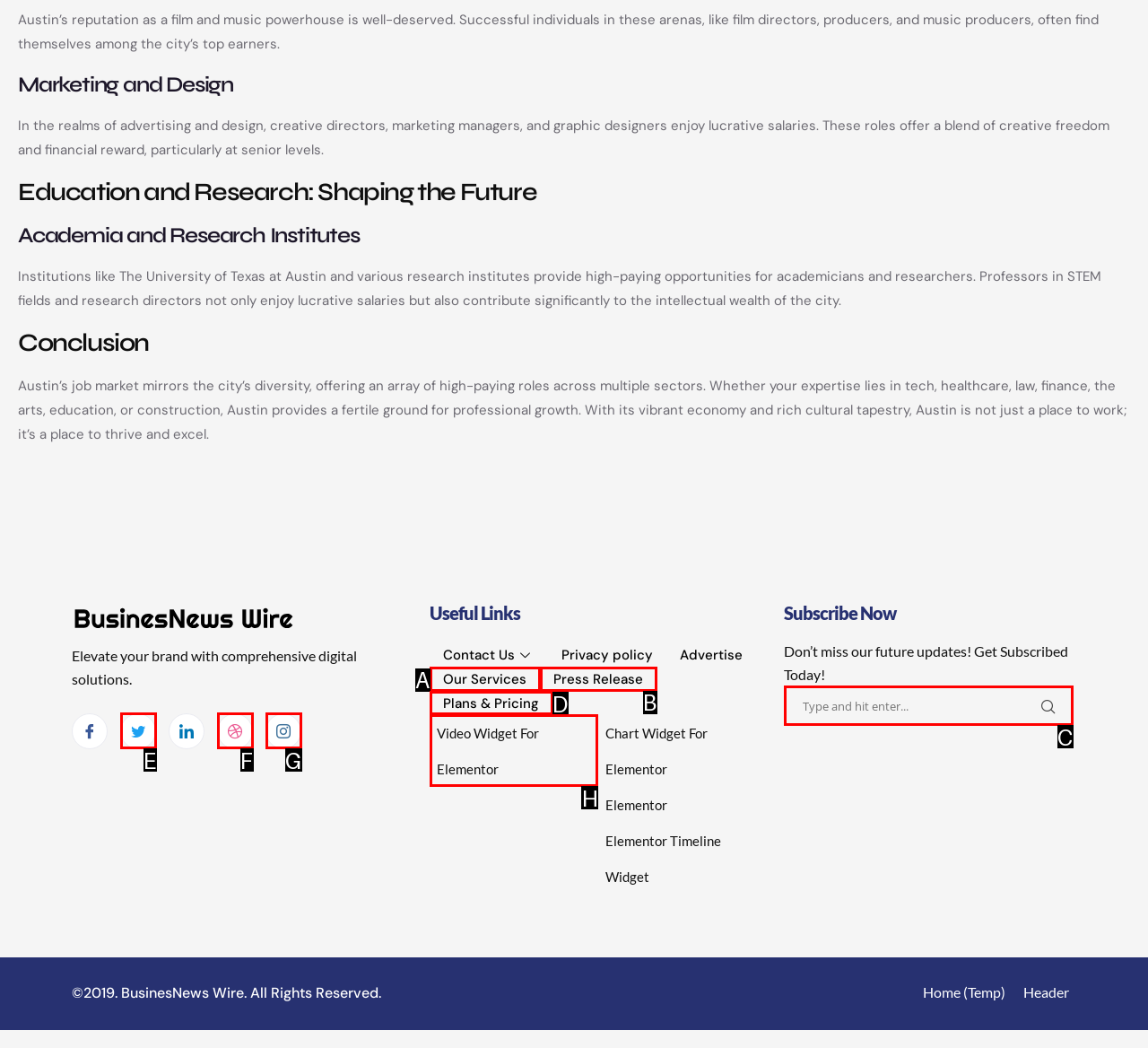Choose the letter that best represents the description: name="s" placeholder="Type and hit enter...". Provide the letter as your response.

C